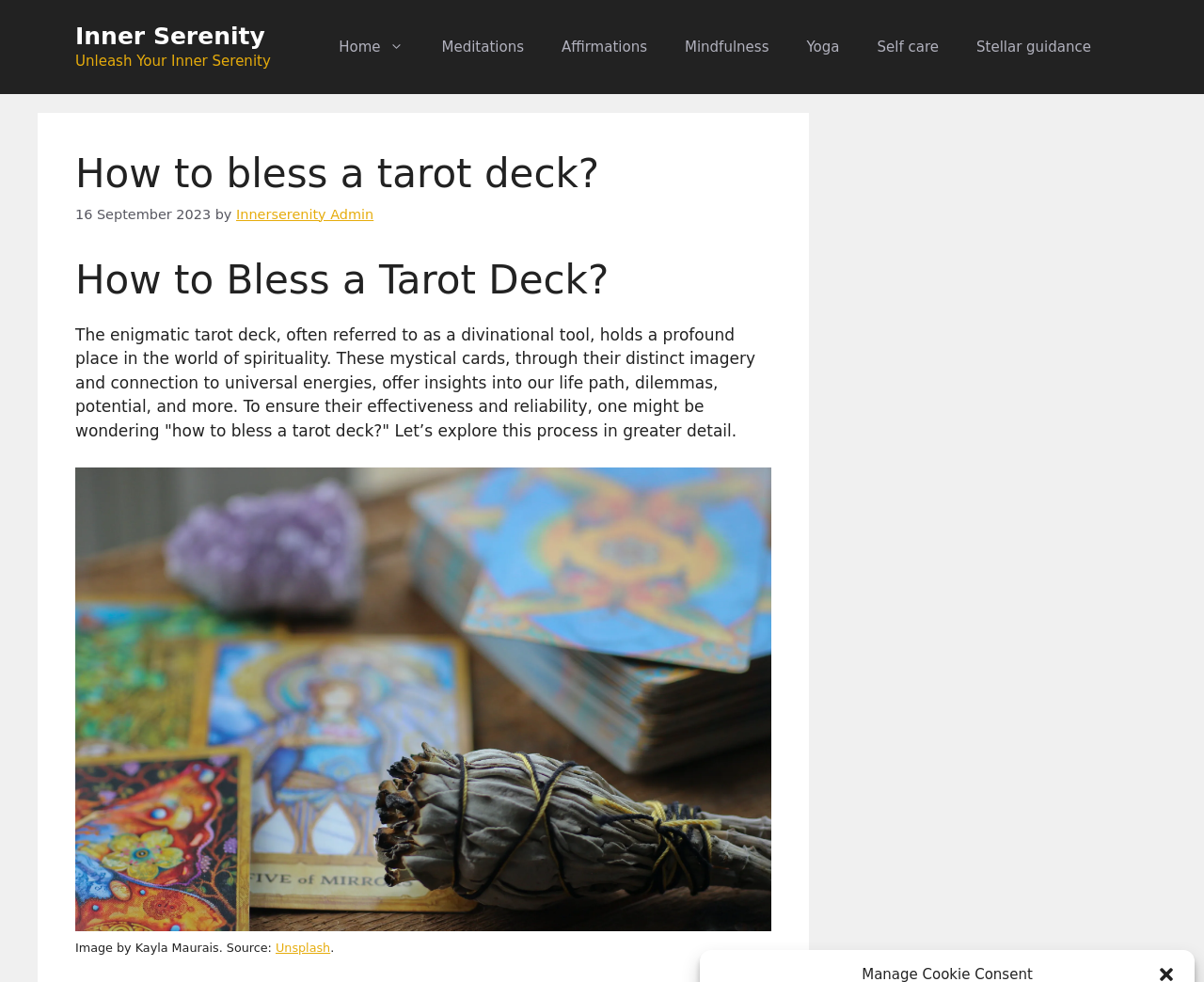Locate the bounding box coordinates of the area where you should click to accomplish the instruction: "View the image of the tarot deck".

[0.062, 0.476, 0.641, 0.948]